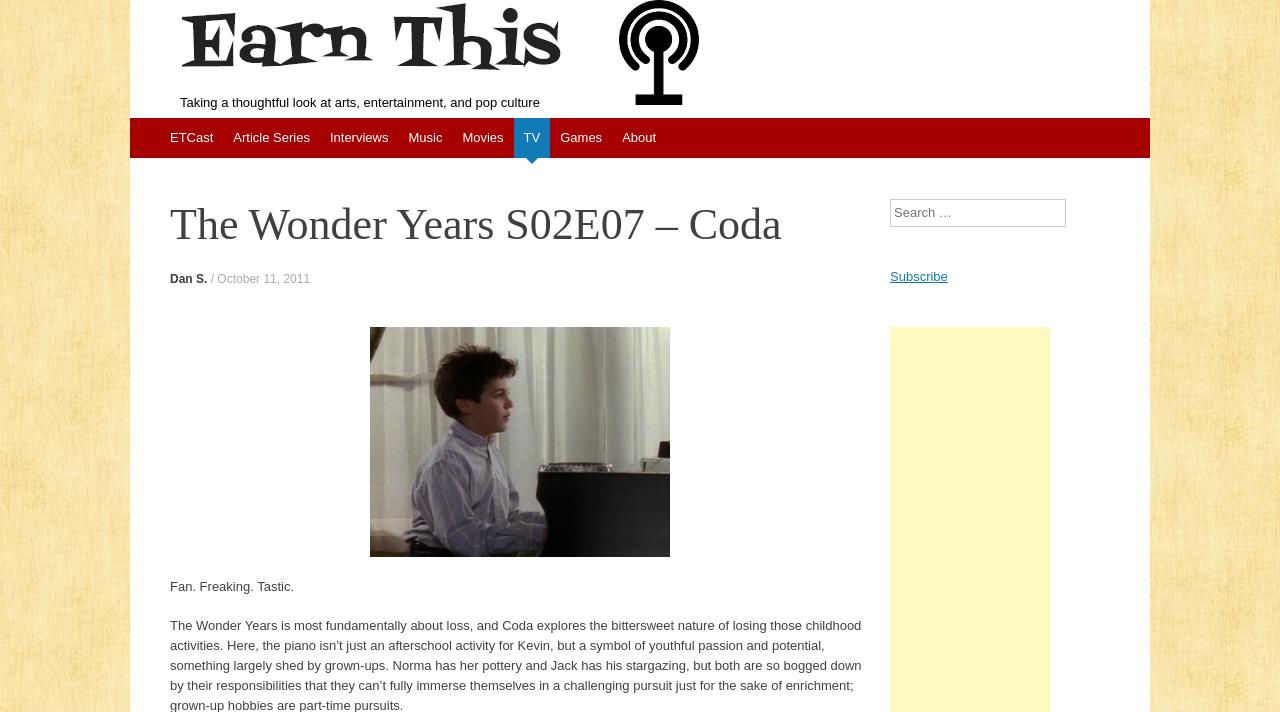What is the date of the article?
Please answer the question with a detailed and comprehensive explanation.

By looking at the link 'October 11, 2011', I can determine that the date of the article is October 11, 2011.